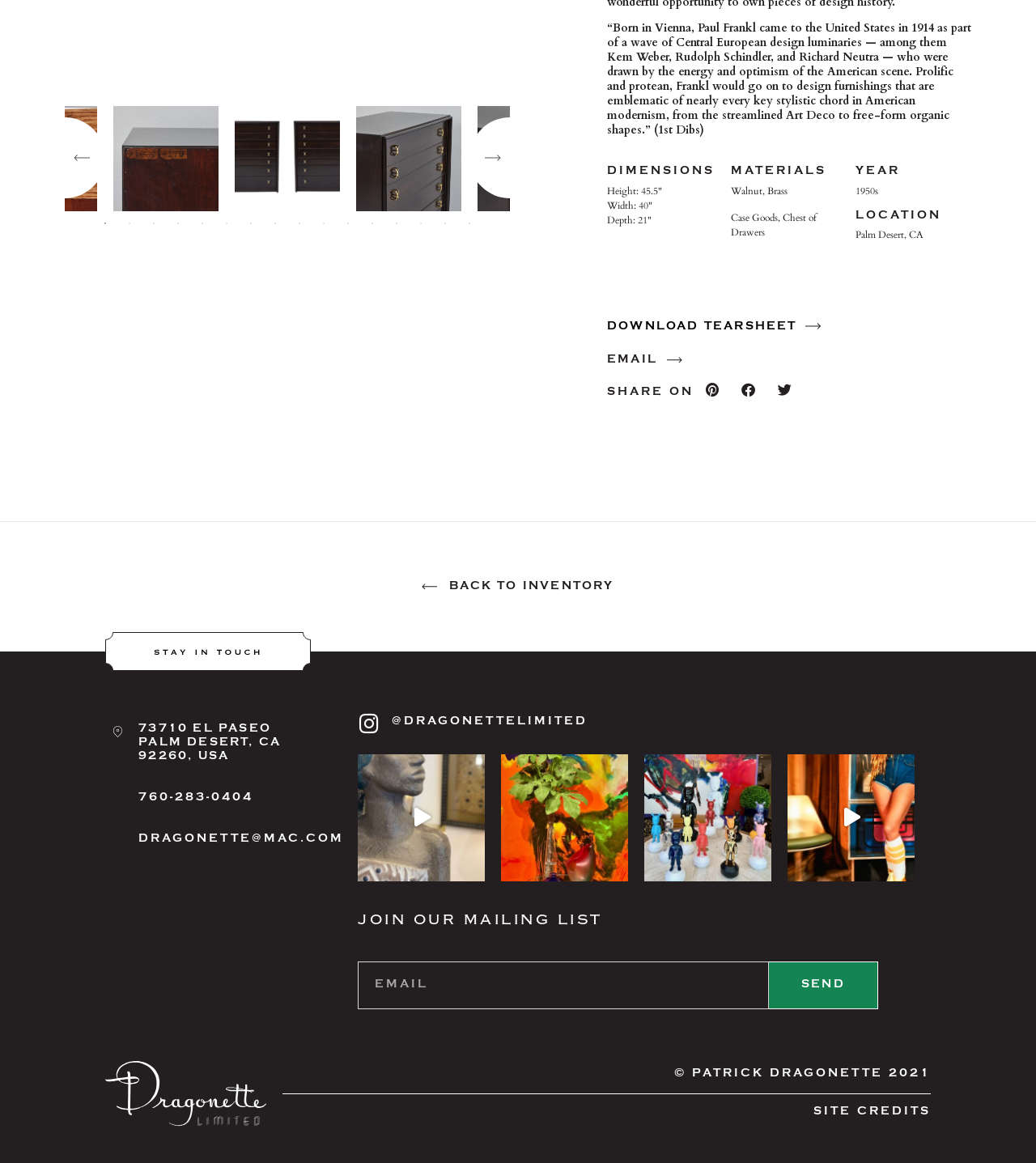Determine the bounding box coordinates of the UI element described below. Use the format (top-left x, top-left y, bottom-right x, bottom-right y) with floating point numbers between 0 and 1: 760-283-0404

[0.134, 0.682, 0.245, 0.692]